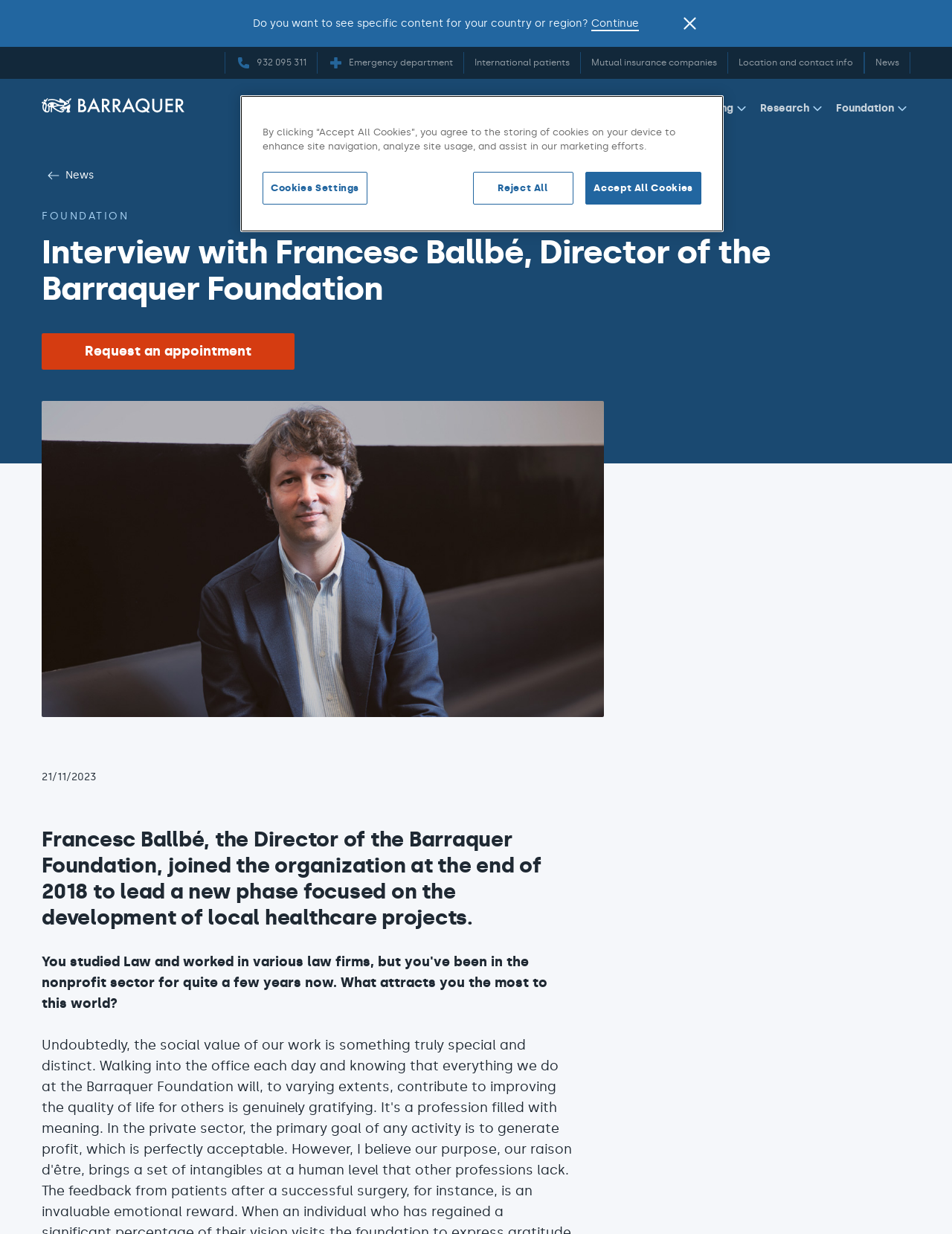What is the date of the interview?
Carefully analyze the image and provide a thorough answer to the question.

I found the answer by looking at the StaticText '21/11/2023' which provides the date of the interview.